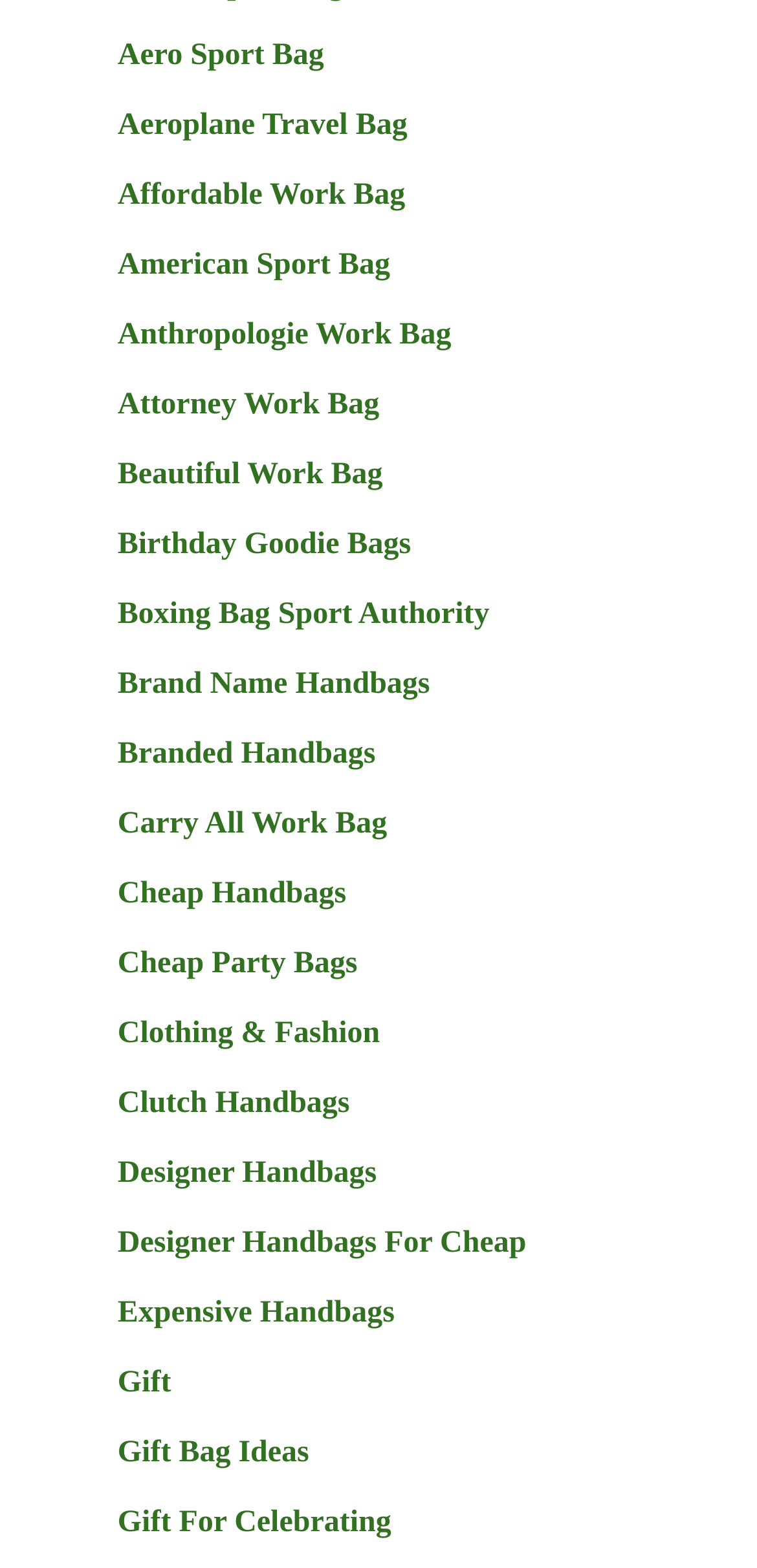Find the bounding box coordinates of the clickable area required to complete the following action: "view Anthropologie Work Bag".

[0.155, 0.203, 0.596, 0.224]